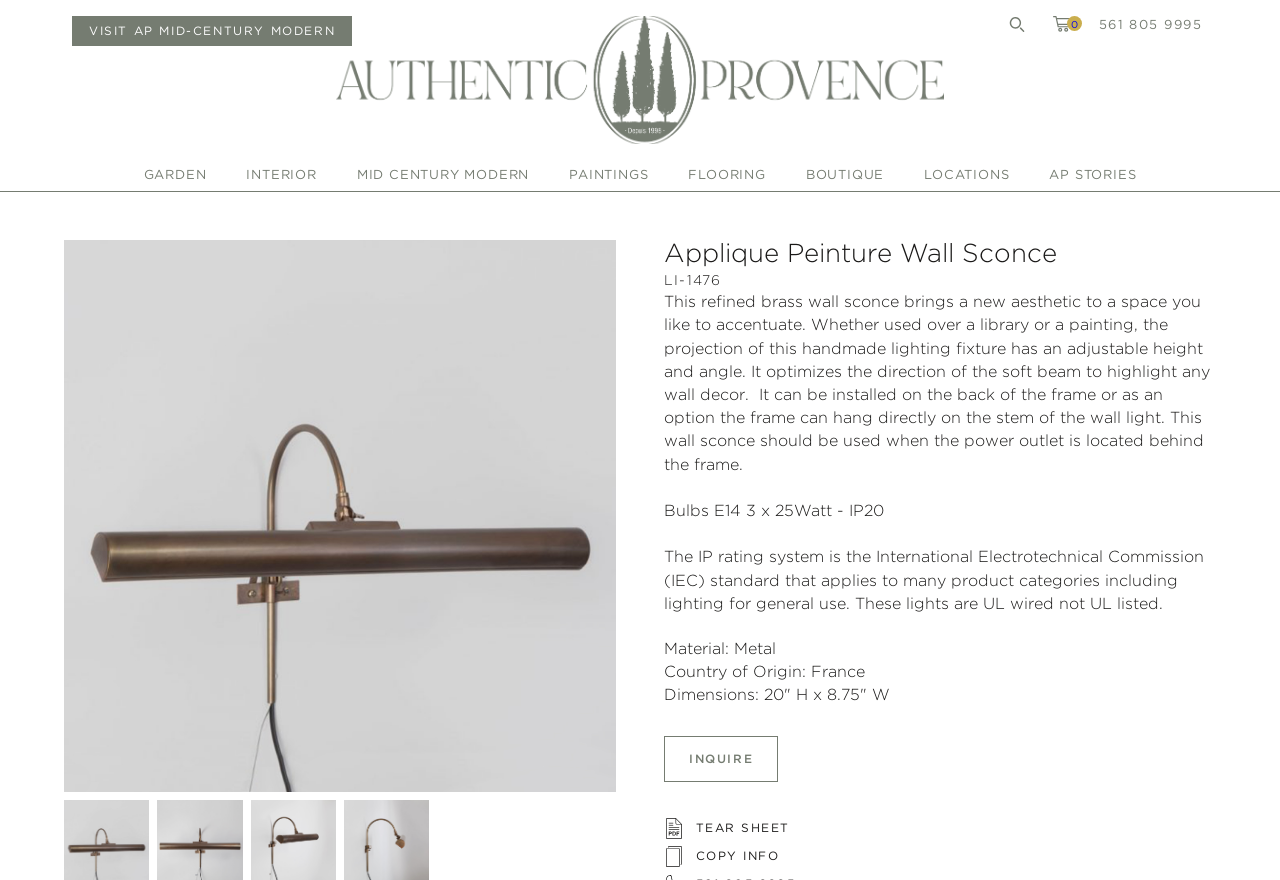Could you find the bounding box coordinates of the clickable area to complete this instruction: "inquire about Applique Peinture Wall Sconce"?

[0.519, 0.837, 0.608, 0.889]